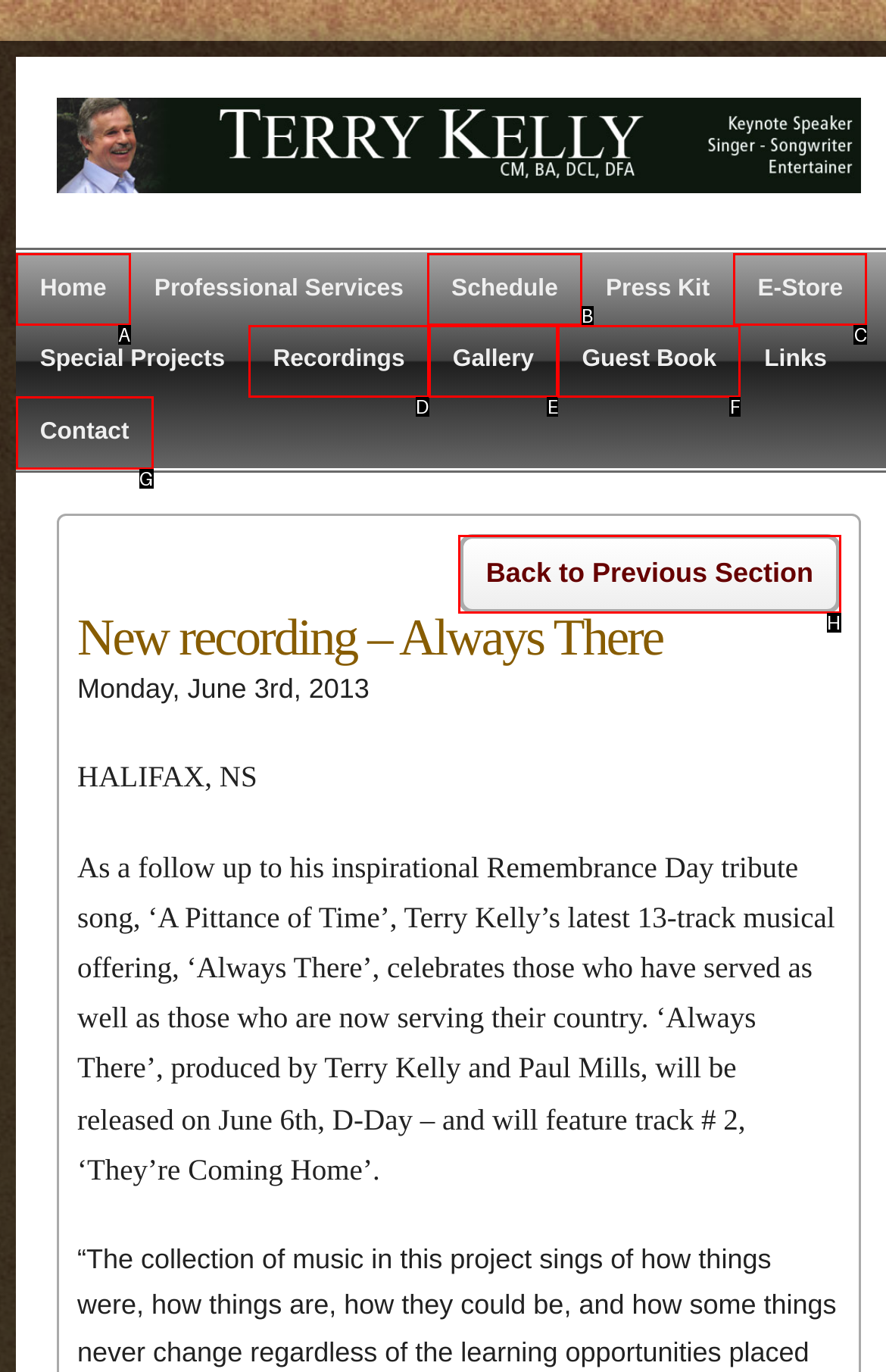Select the correct option from the given choices to perform this task: contact Terry Kelly. Provide the letter of that option.

G